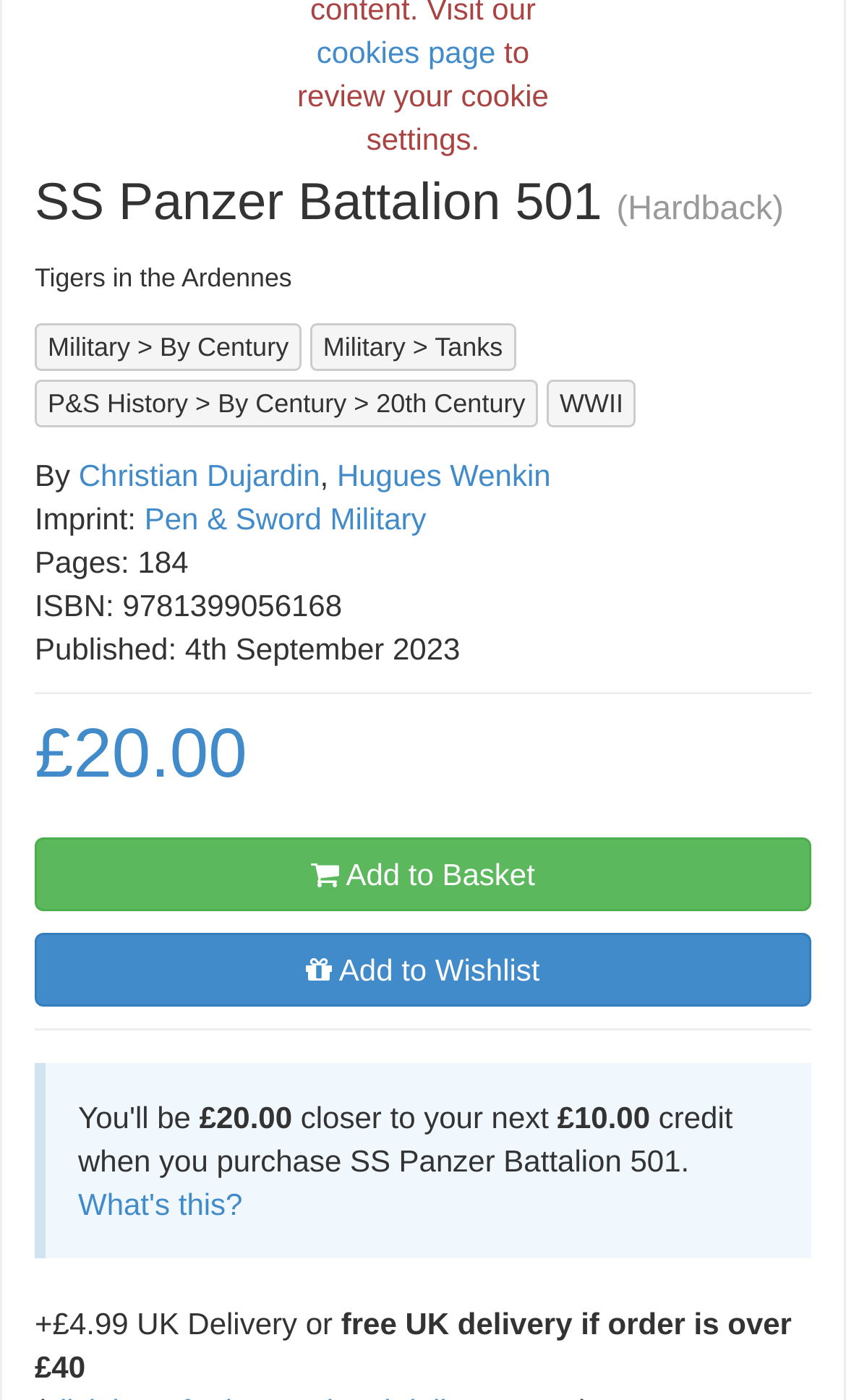What is the publisher of the book?
Answer briefly with a single word or phrase based on the image.

Pen & Sword Military